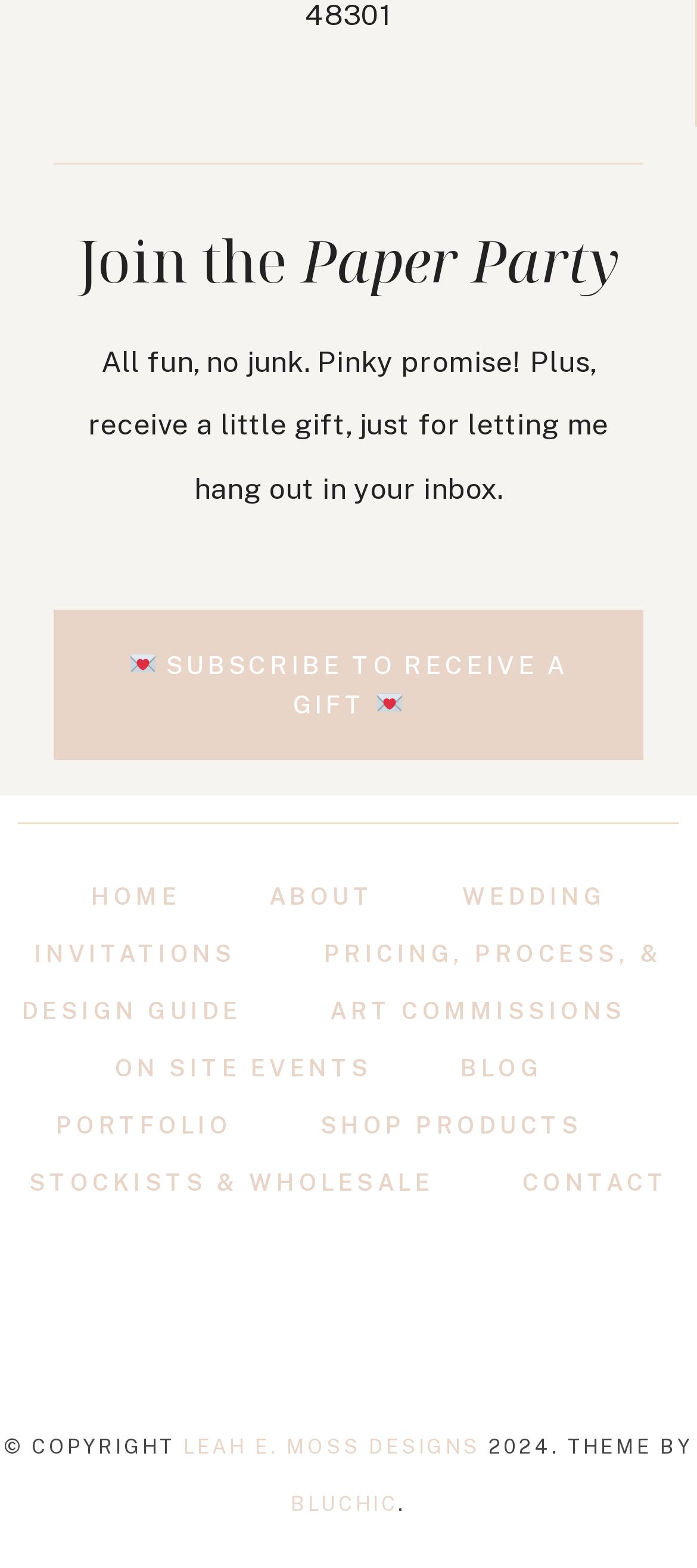Locate the bounding box coordinates of the area where you should click to accomplish the instruction: "Check the portfolio".

[0.08, 0.71, 0.333, 0.727]